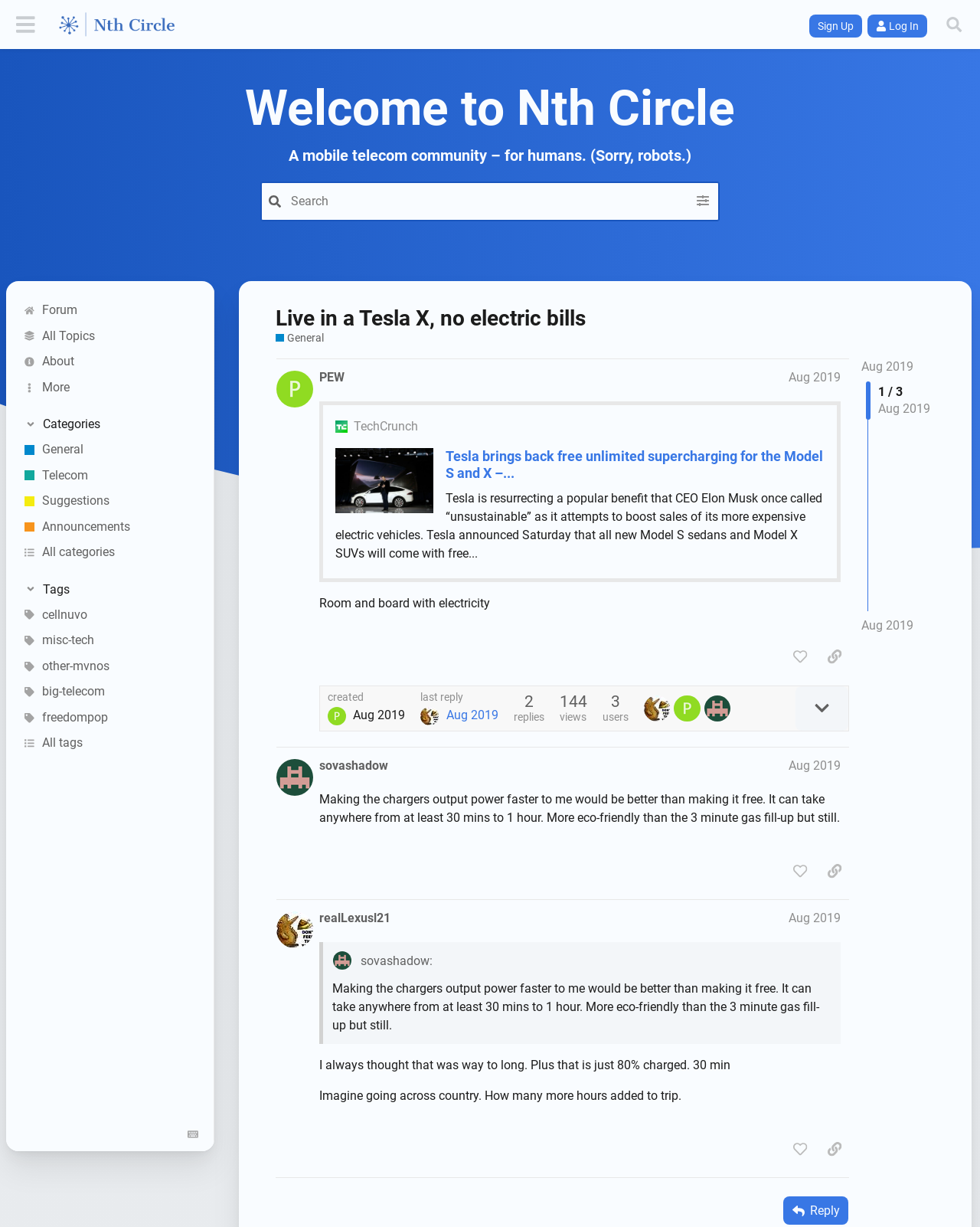Produce an elaborate caption capturing the essence of the webpage.

The webpage is a forum discussion page with a header section at the top, featuring a logo, navigation buttons, and a search bar. Below the header, there is a welcome message and a brief description of the community. 

On the left side of the page, there is a sidebar with various links and buttons, including "Forum", "All Topics", "About", and "More". The sidebar also has a section for categories, including "General", "Telecom", and "Suggestions", among others. 

The main content area of the page features a discussion thread with a heading "Live in a Tesla X, no electric bills" and a brief description. The thread has a post from a user named "PEW" with a timestamp of August 3, 2019, 5:19 pm. The post includes an article from TechCrunch about Tesla bringing back free unlimited supercharging for the Model S and X. 

Below the post, there are buttons to like the post, copy a link to the post, and a timestamp indicating when the post was created. The page also has pagination links at the bottom, indicating that there are multiple pages of discussion.